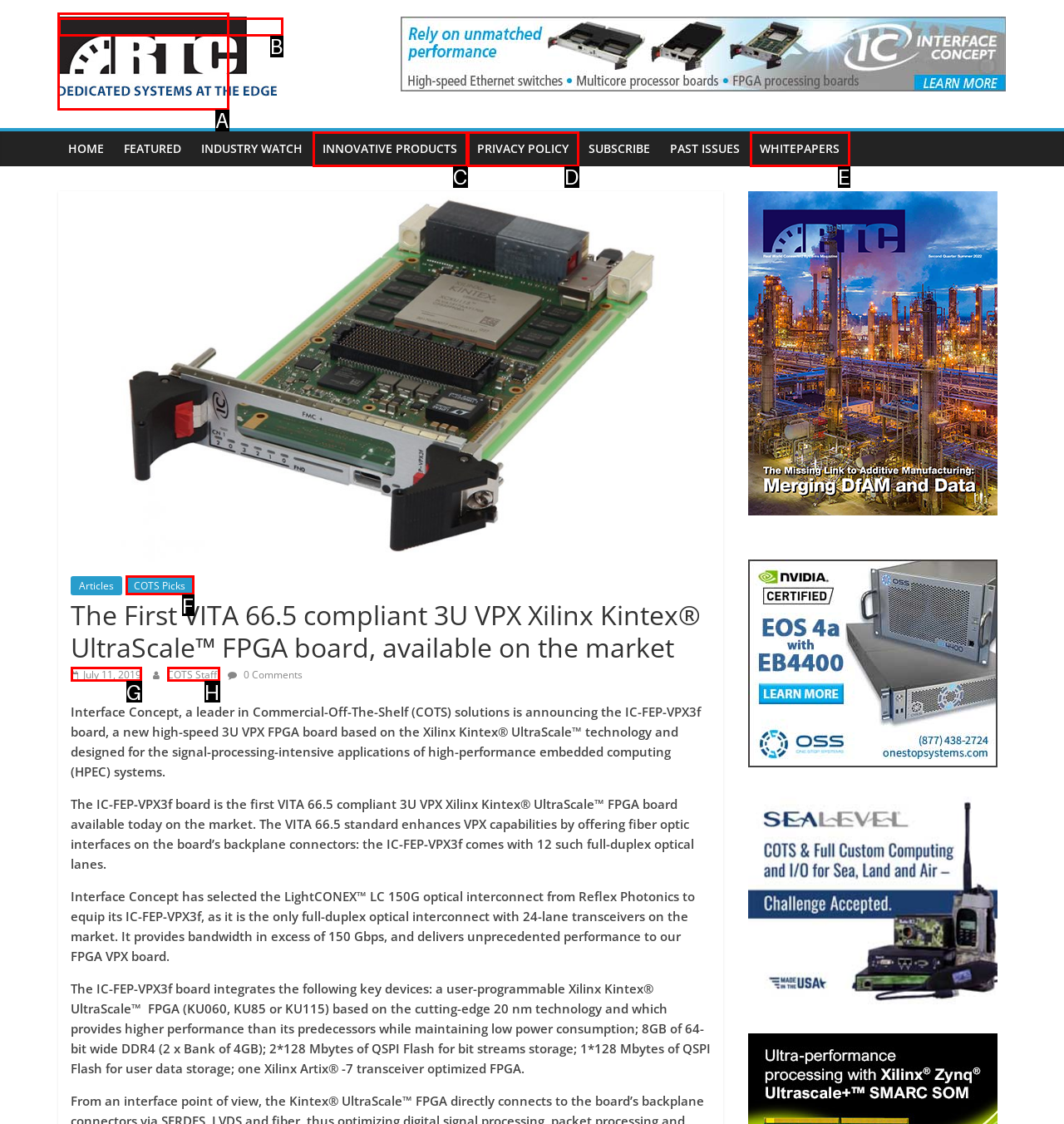Given the description: Whitepapers, pick the option that matches best and answer with the corresponding letter directly.

E